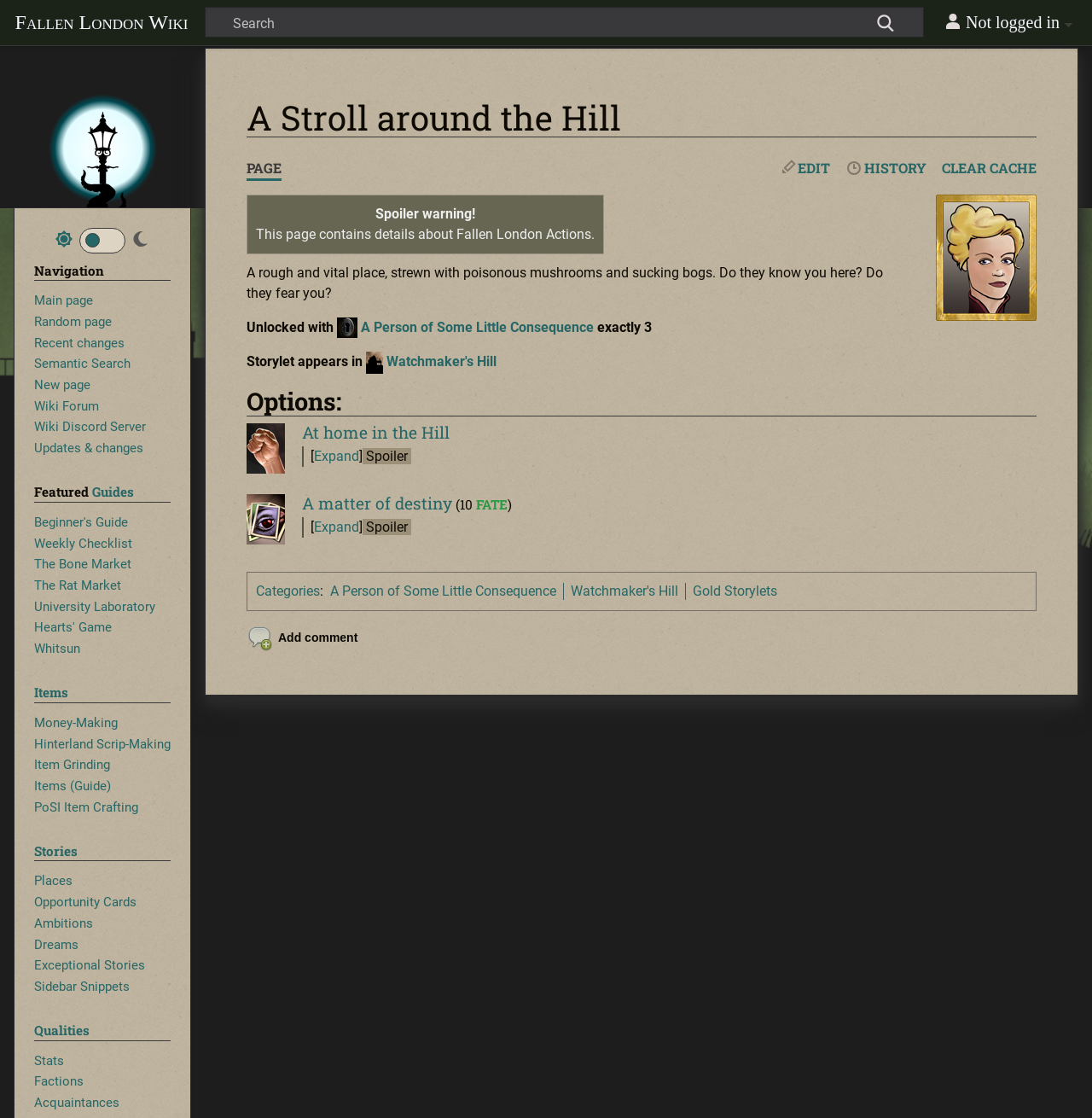Describe the webpage in detail, including text, images, and layout.

This webpage is about "A Stroll around the Hill" in the Fallen London Wiki. At the top, there is a heading "Not logged in" and a link to "Fallen London Wiki". A search box is located next to the link. Below the search box, there is a main content area that takes up most of the page.

In the main content area, there is a heading "A Stroll around the Hill" followed by a navigation menu with links to "Namespaces" and "Page actions". The "Page actions" menu contains links to "EDIT", "HISTORY", and "CLEAR CACHE". 

To the right of the navigation menu, there is an image "Barrister.png". Below the image, there is a table with a spoiler warning about Fallen London Actions. 

The main content of the page is divided into sections. The first section describes "A Stroll around the Hill" as "A rough and vital place, strewn with poisonous mushrooms and sucking bogs. Do they know you here? Do they fear you?" and mentions that it is unlocked with "A Person of Some Little Consequence". 

The next section is about the storylet's appearance in "Watchmaker's Hill". 

Below that, there are options labeled "Options:" with links to "Fist.png" and "Tarot.png" images, each with a heading and a button to expand or collapse the content. 

Further down, there are links to categories, including "A Person of Some Little Consequence", "Watchmaker's Hill", and "Gold Storylets". 

At the bottom of the page, there is a button to add a comment, accompanied by an image. 

On the left side of the page, there are three navigation menus: "Navigation", "Featured Guides", and "Items". The "Navigation" menu contains links to the main page, random page, recent changes, and more. The "Featured Guides" menu has links to guides, including "Beginner's Guide", "Weekly Checklist", and others. The "Items" menu has links to items, including "Money-Making", "Hinterland Scrip-Making", and others.